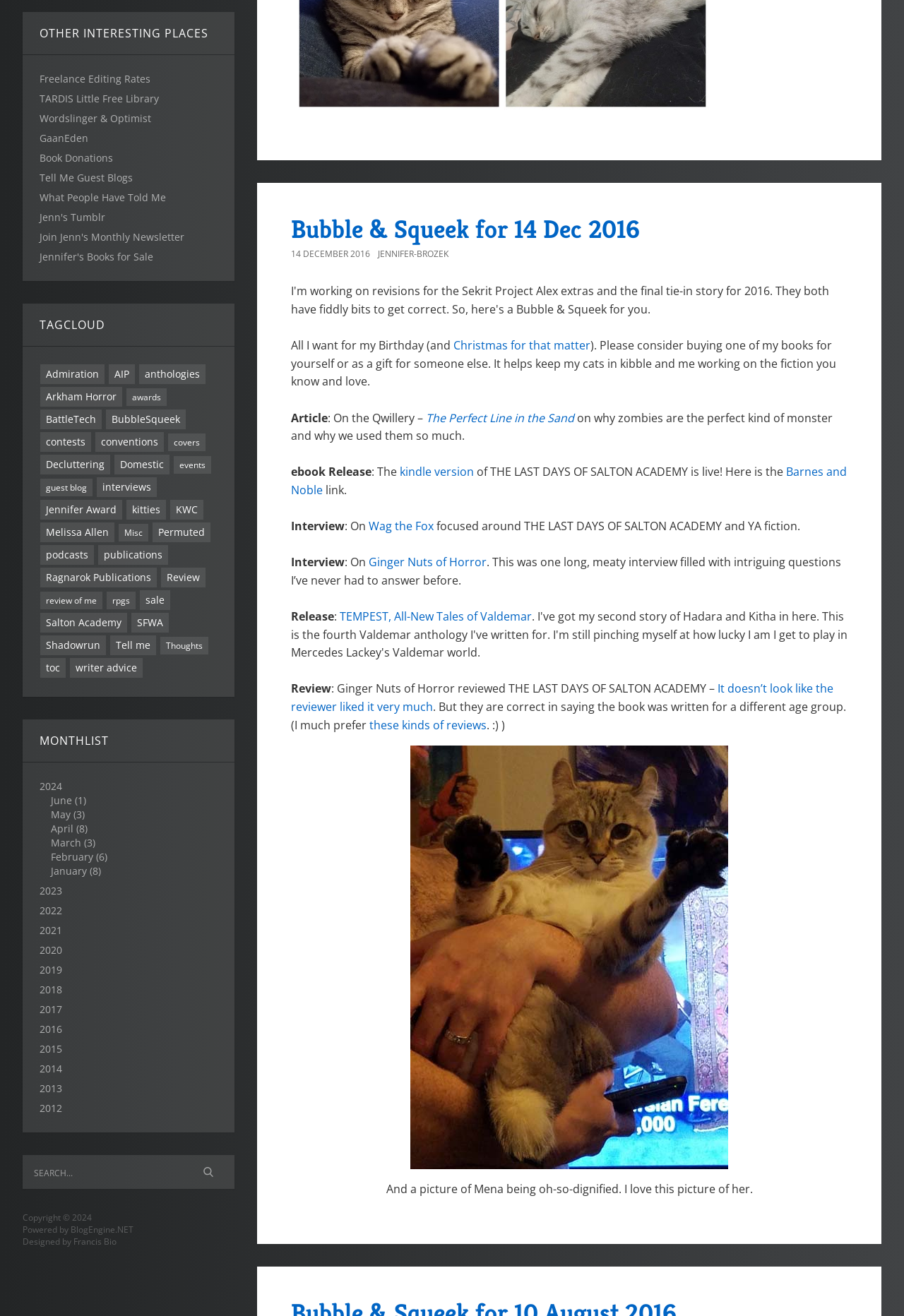Determine the bounding box coordinates of the clickable region to carry out the instruction: "Contact the company via email".

None